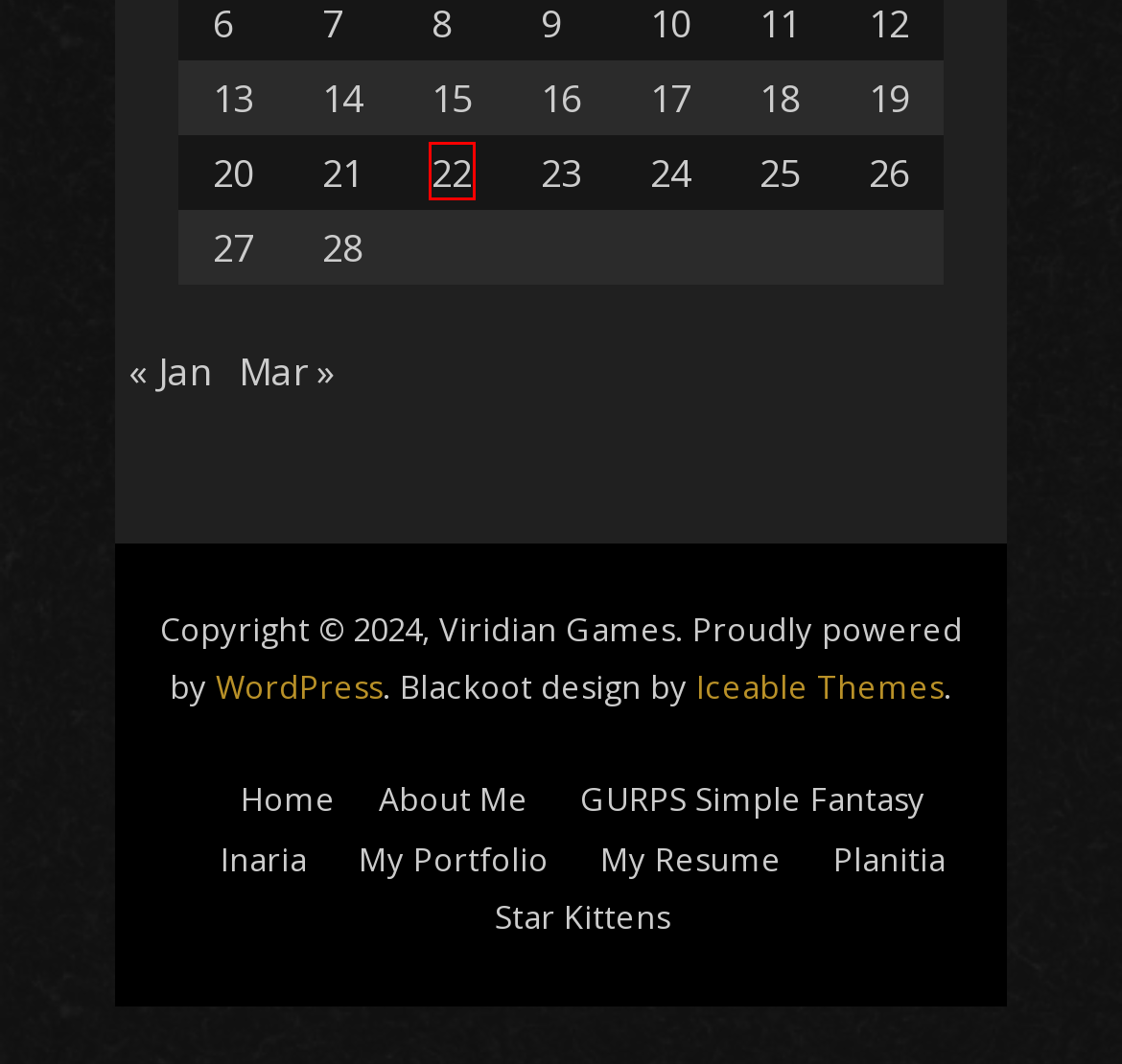You are given a screenshot of a webpage within which there is a red rectangle bounding box. Please choose the best webpage description that matches the new webpage after clicking the selected element in the bounding box. Here are the options:
A. January 2011 – Viridian Games
B. March 2011 – Viridian Games
C. February 22, 2011 – Viridian Games
D. February 25, 2011 – Viridian Games
E. My Resume – Viridian Games
F. Star Kittens – Viridian Games
G. Blog Tool, Publishing Platform, and CMS – WordPress.org
H. Planitia – Viridian Games

C